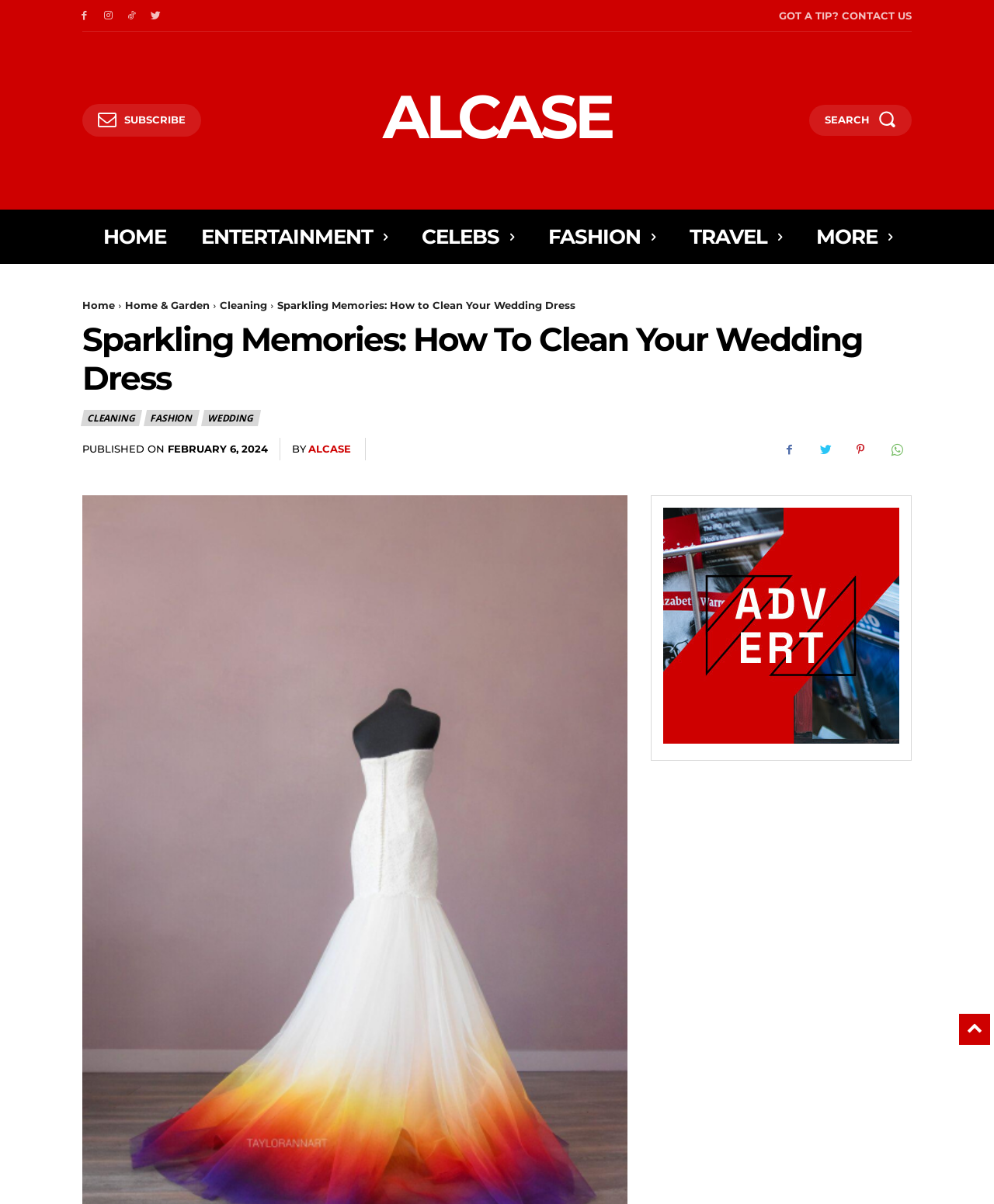Please locate the bounding box coordinates of the element that should be clicked to complete the given instruction: "Click on the 'CLEANING' category".

[0.083, 0.34, 0.142, 0.354]